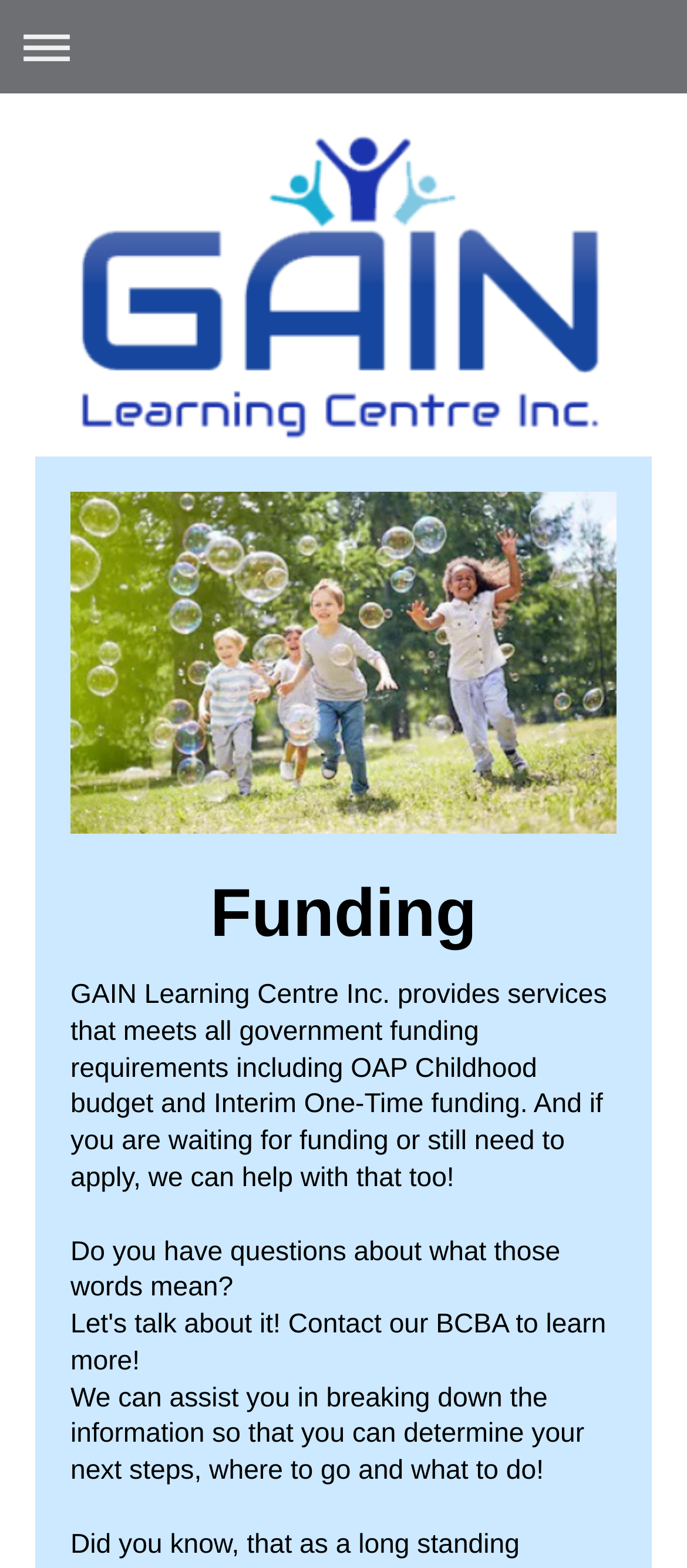What is the region where GAIN Learning Centre Inc. provides services?
Please give a well-detailed answer to the question.

The webpage's Root Element mentions 'GAIN Learning Centre - Autism Support Services in the Niagara Region - Funding', indicating that GAIN Learning Centre Inc. provides services in the Niagara Region.